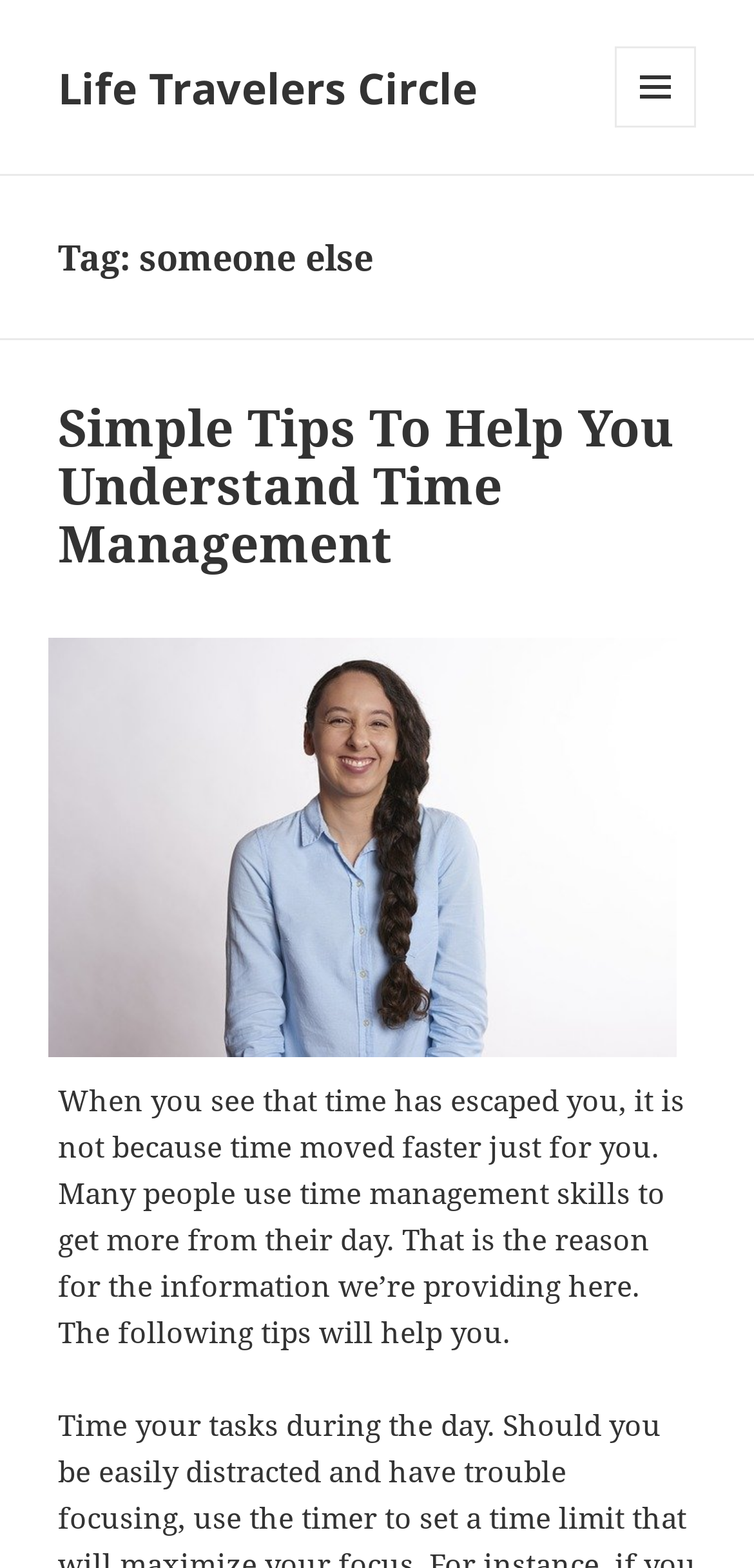Locate the bounding box of the UI element defined by this description: "Life Travelers Circle". The coordinates should be given as four float numbers between 0 and 1, formatted as [left, top, right, bottom].

[0.077, 0.037, 0.633, 0.074]